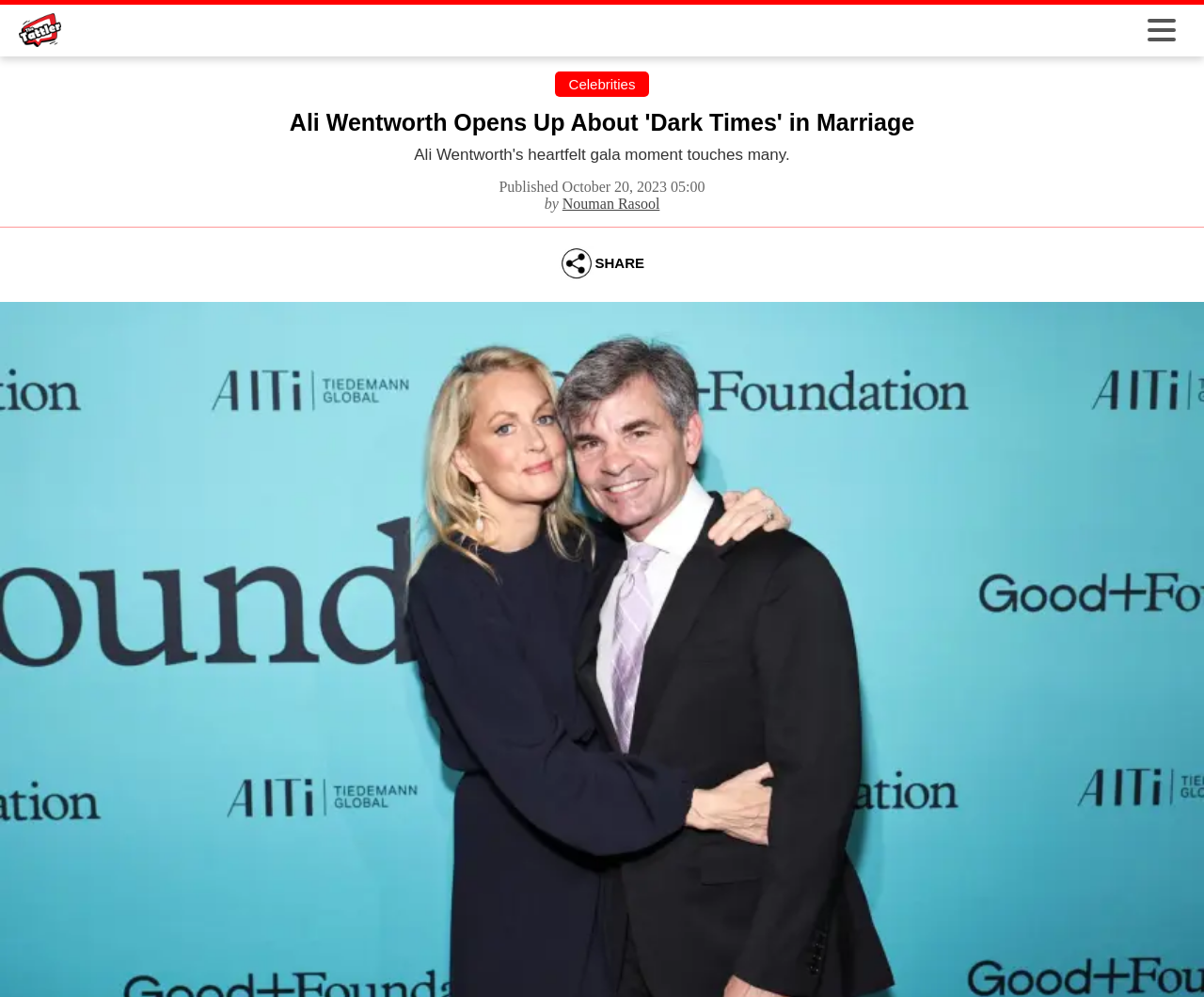Generate the text content of the main headline of the webpage.

Ali Wentworth Opens Up About 'Dark Times' in Marriage